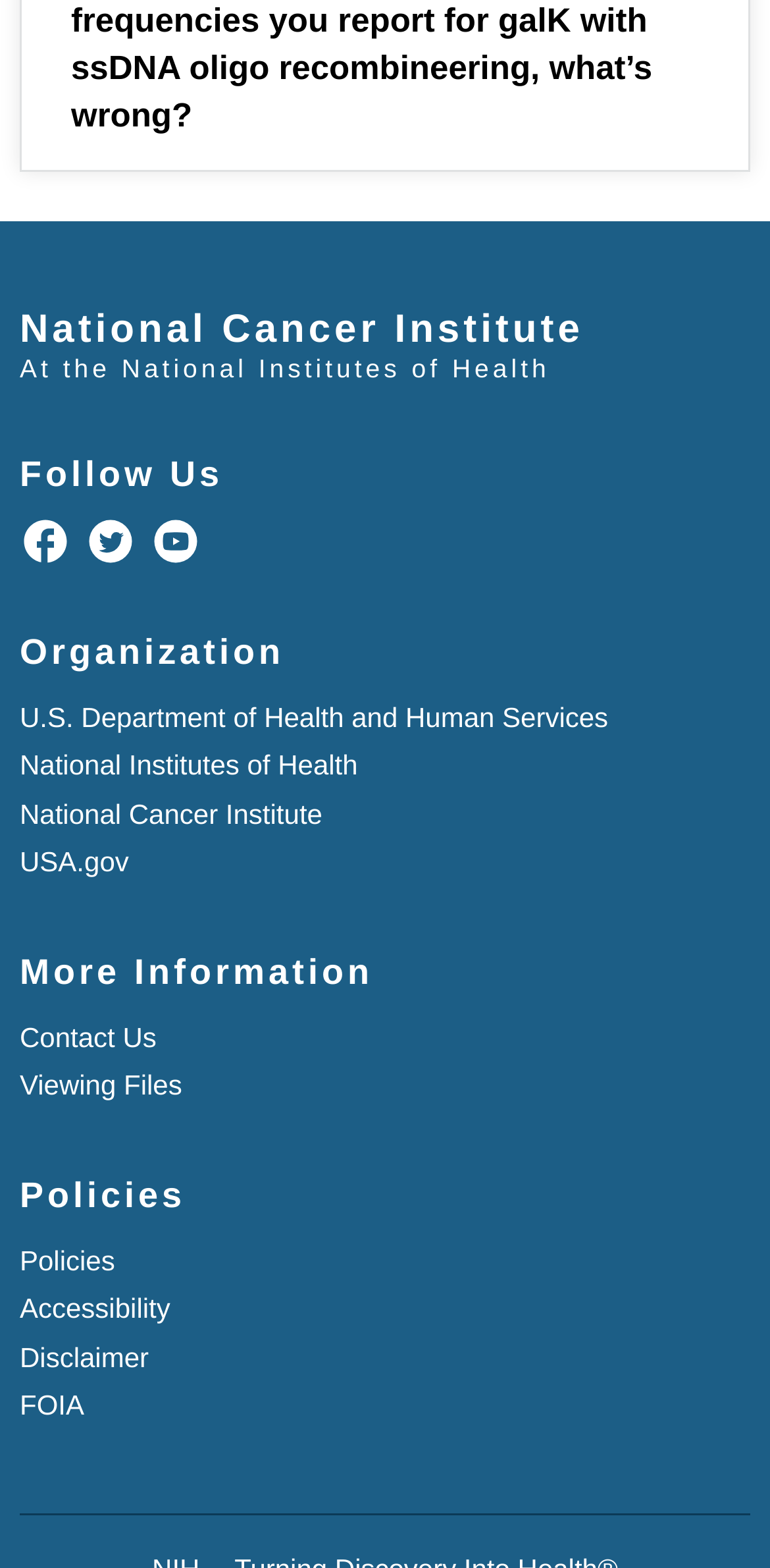What is the organization above National Cancer Institute?
Use the screenshot to answer the question with a single word or phrase.

National Institutes of Health